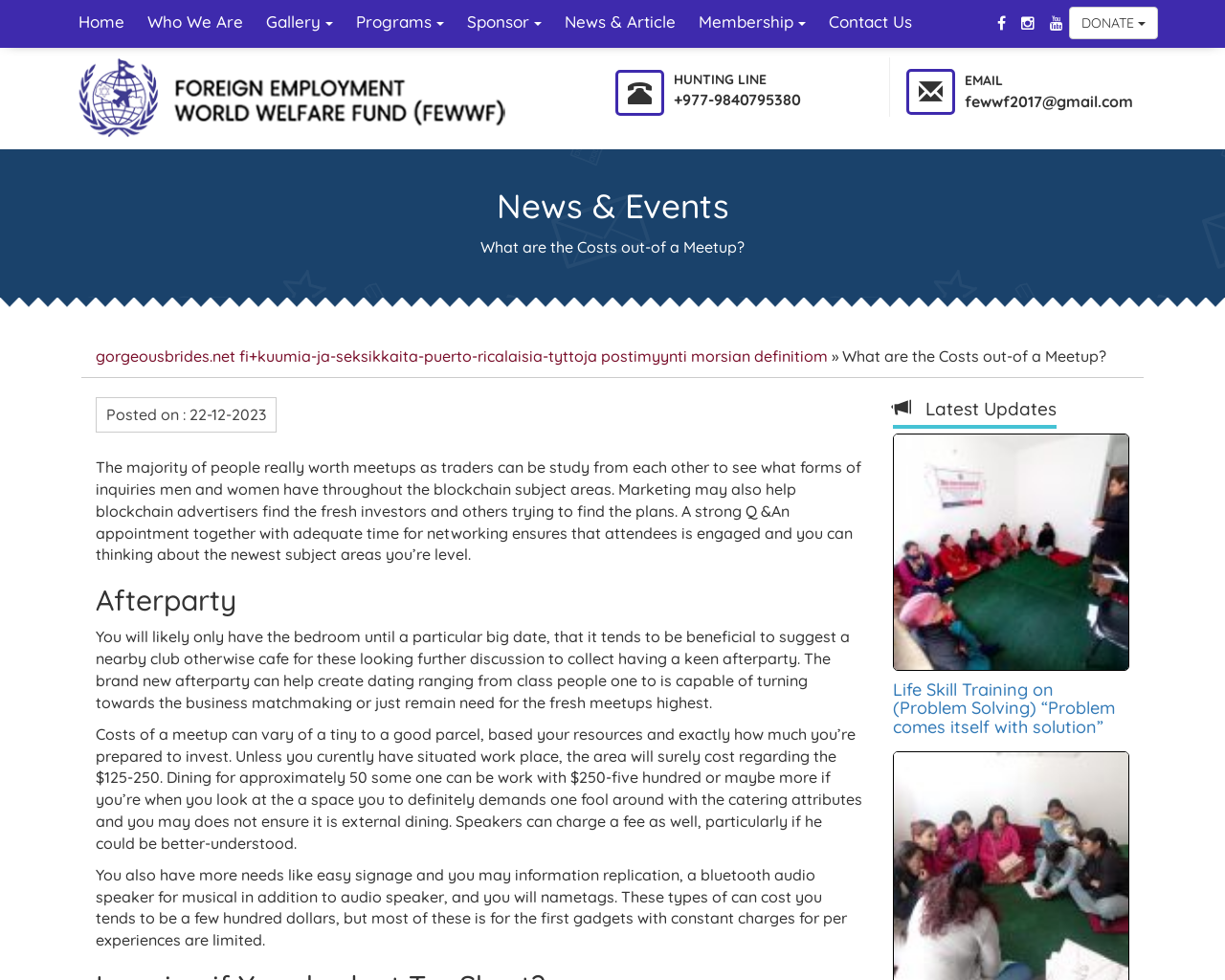Could you find the bounding box coordinates of the clickable area to complete this instruction: "Click the 'Contact Us' link"?

[0.667, 0.0, 0.754, 0.045]